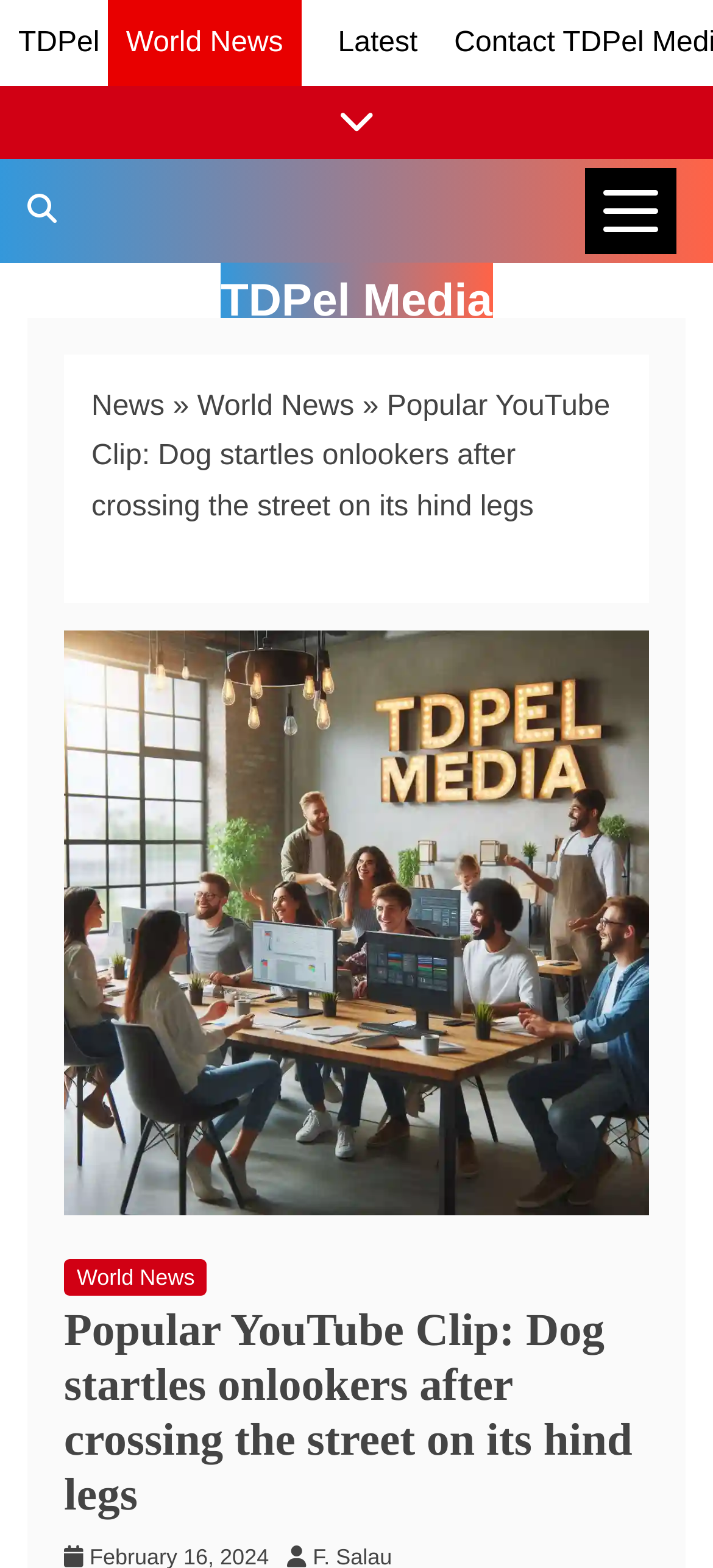Can you find the bounding box coordinates for the element that needs to be clicked to execute this instruction: "Watch the Popular YouTube Clip"? The coordinates should be given as four float numbers between 0 and 1, i.e., [left, top, right, bottom].

[0.09, 0.402, 0.91, 0.775]